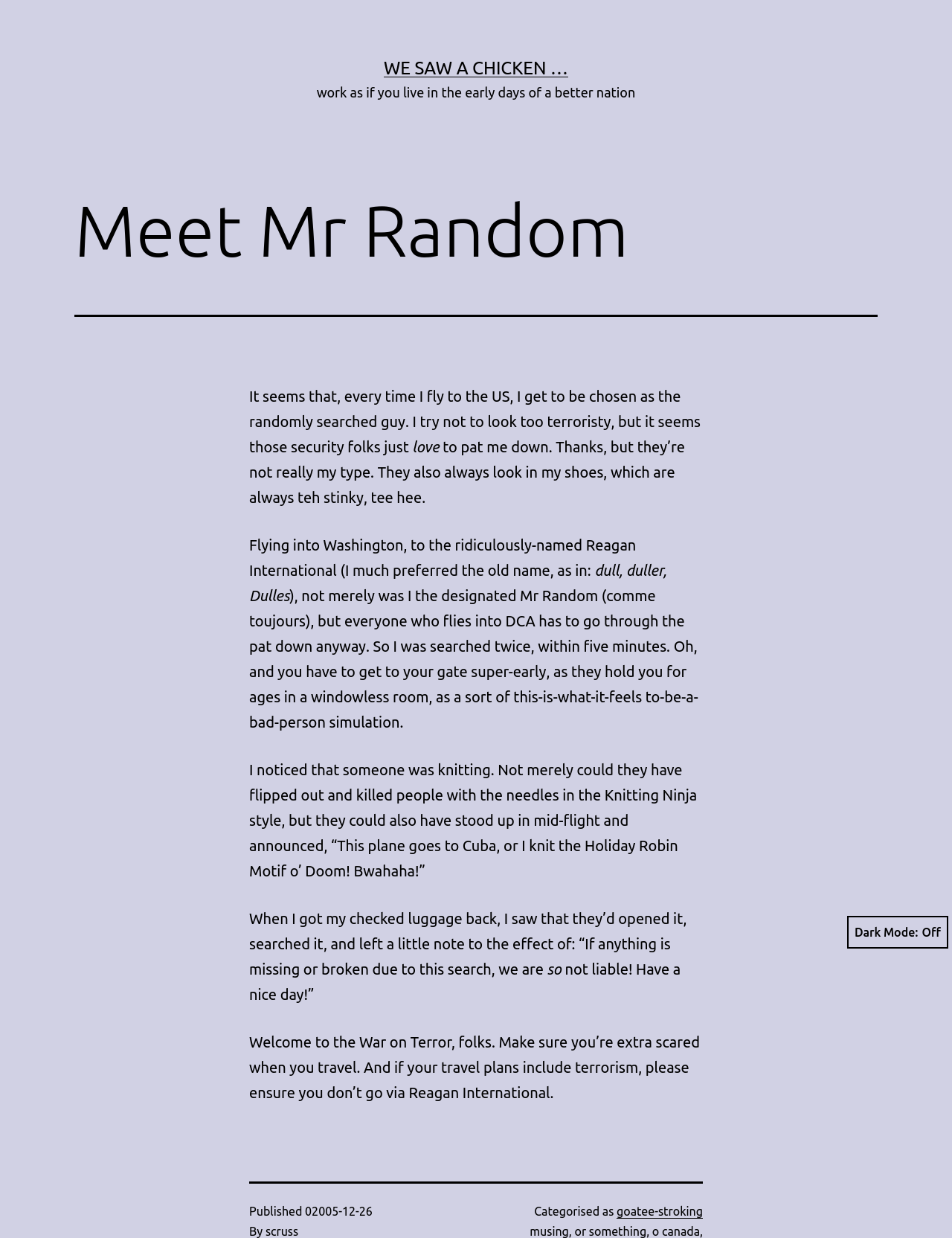Please give a succinct answer using a single word or phrase:
What is the name of the airport mentioned in the text?

Reagan International